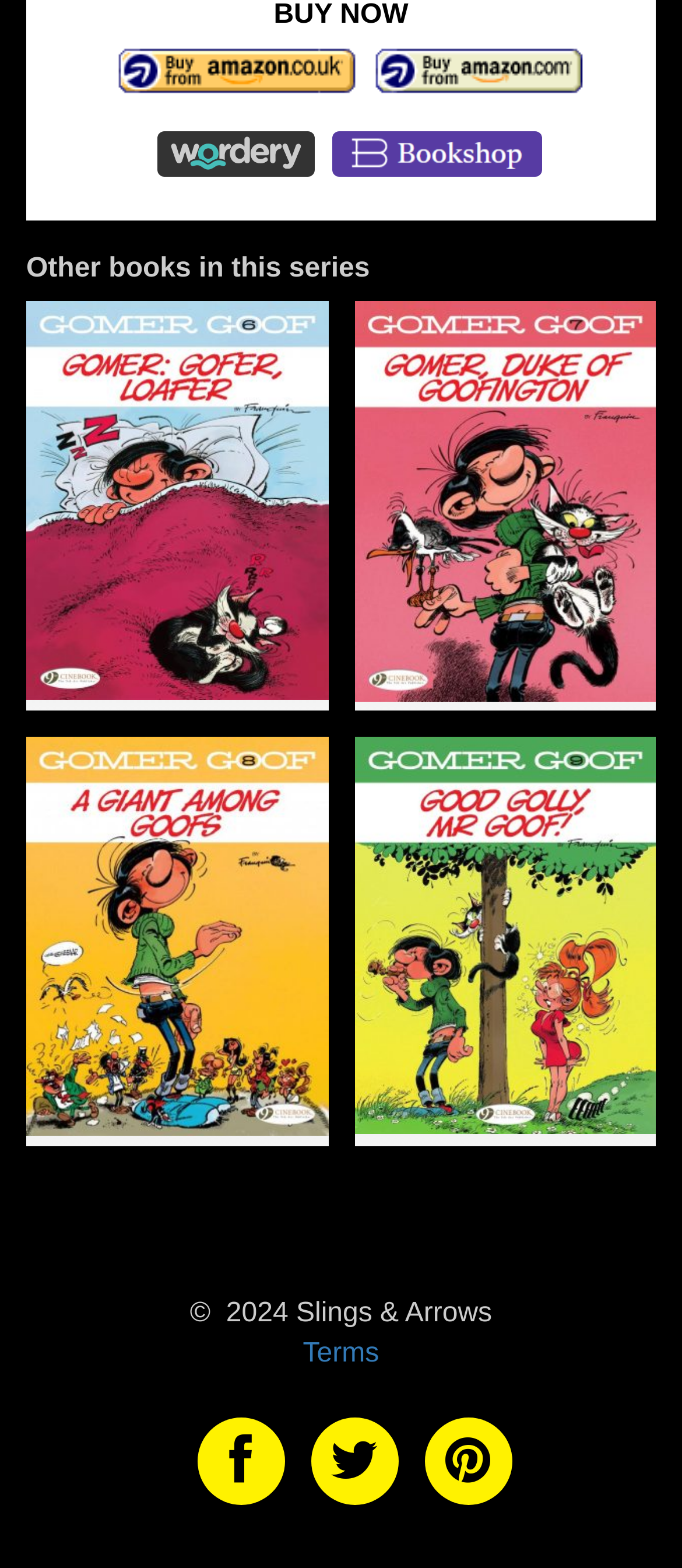Find the bounding box coordinates of the clickable element required to execute the following instruction: "Follow 'The slings and arrows' on Facebook". Provide the coordinates as four float numbers between 0 and 1, i.e., [left, top, right, bottom].

[0.288, 0.904, 0.417, 0.96]